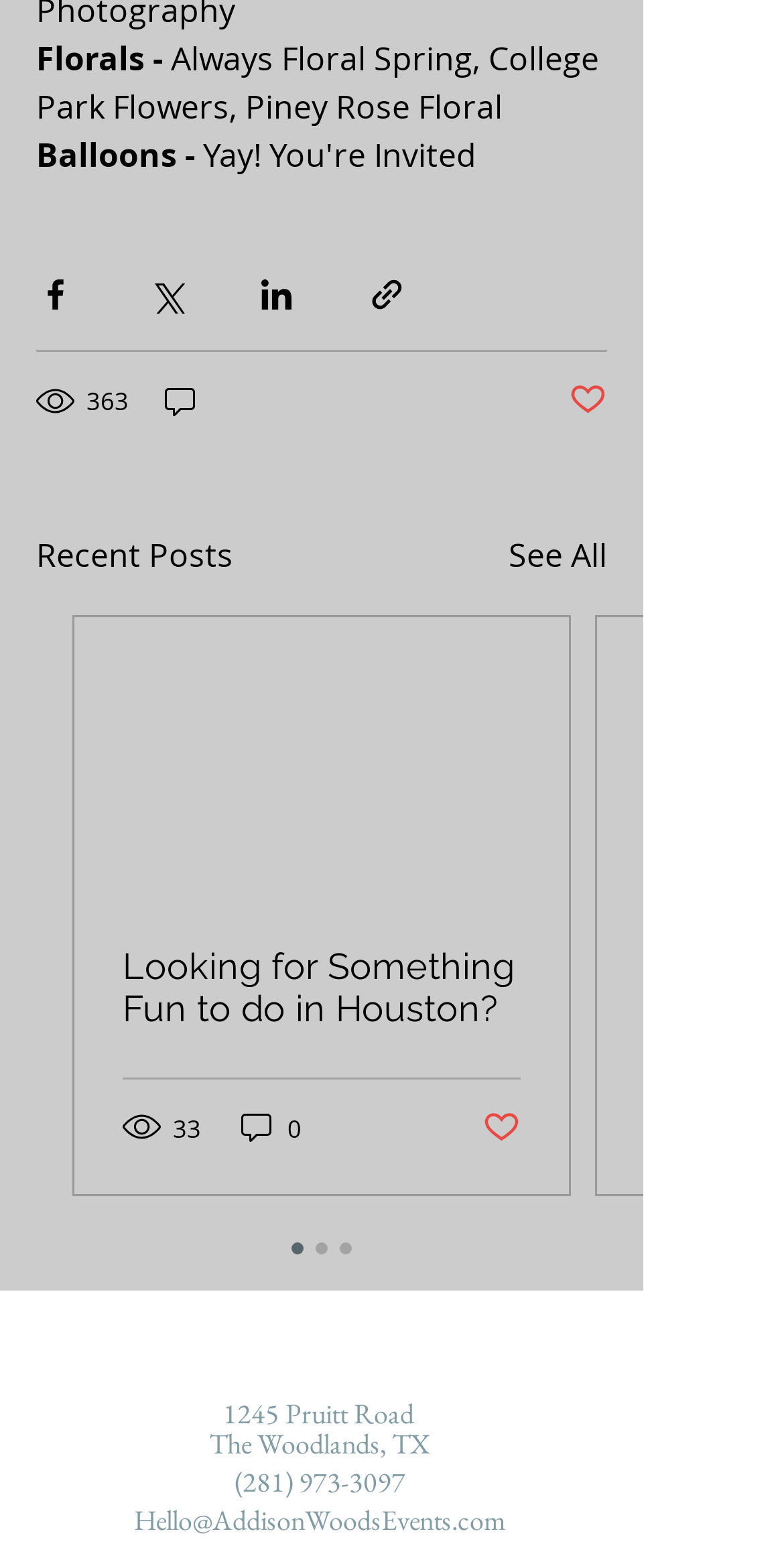Please specify the bounding box coordinates of the area that should be clicked to accomplish the following instruction: "Visit Facebook page". The coordinates should consist of four float numbers between 0 and 1, i.e., [left, top, right, bottom].

[0.264, 0.858, 0.336, 0.894]